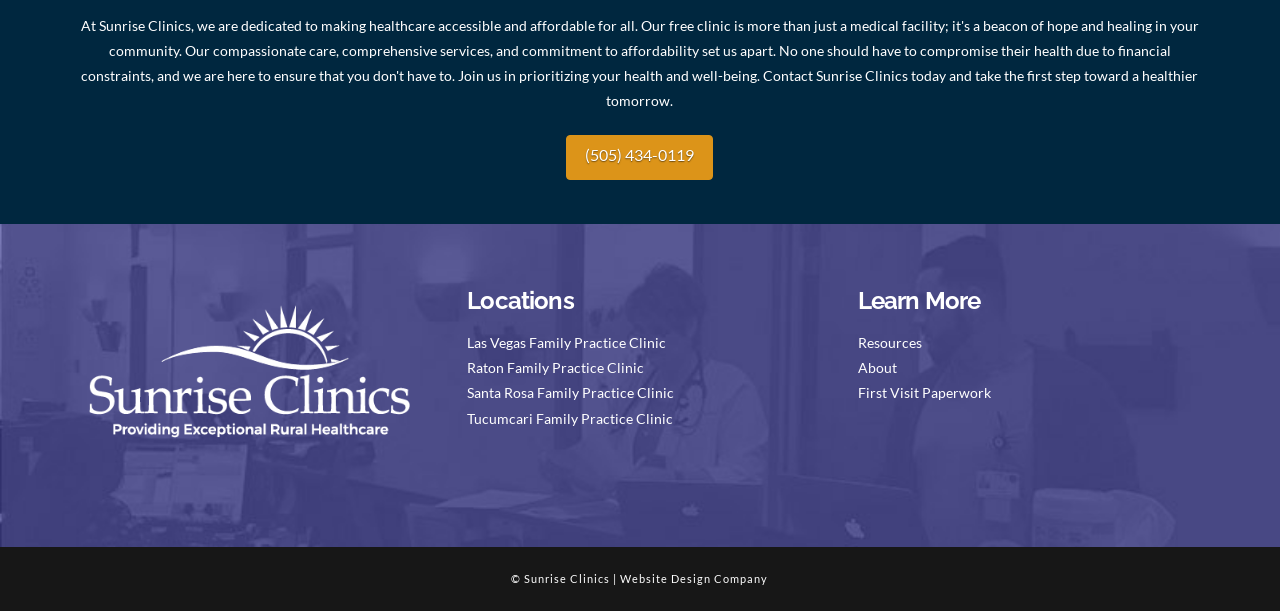Pinpoint the bounding box coordinates of the clickable area necessary to execute the following instruction: "Call the clinic". The coordinates should be given as four float numbers between 0 and 1, namely [left, top, right, bottom].

[0.443, 0.22, 0.557, 0.293]